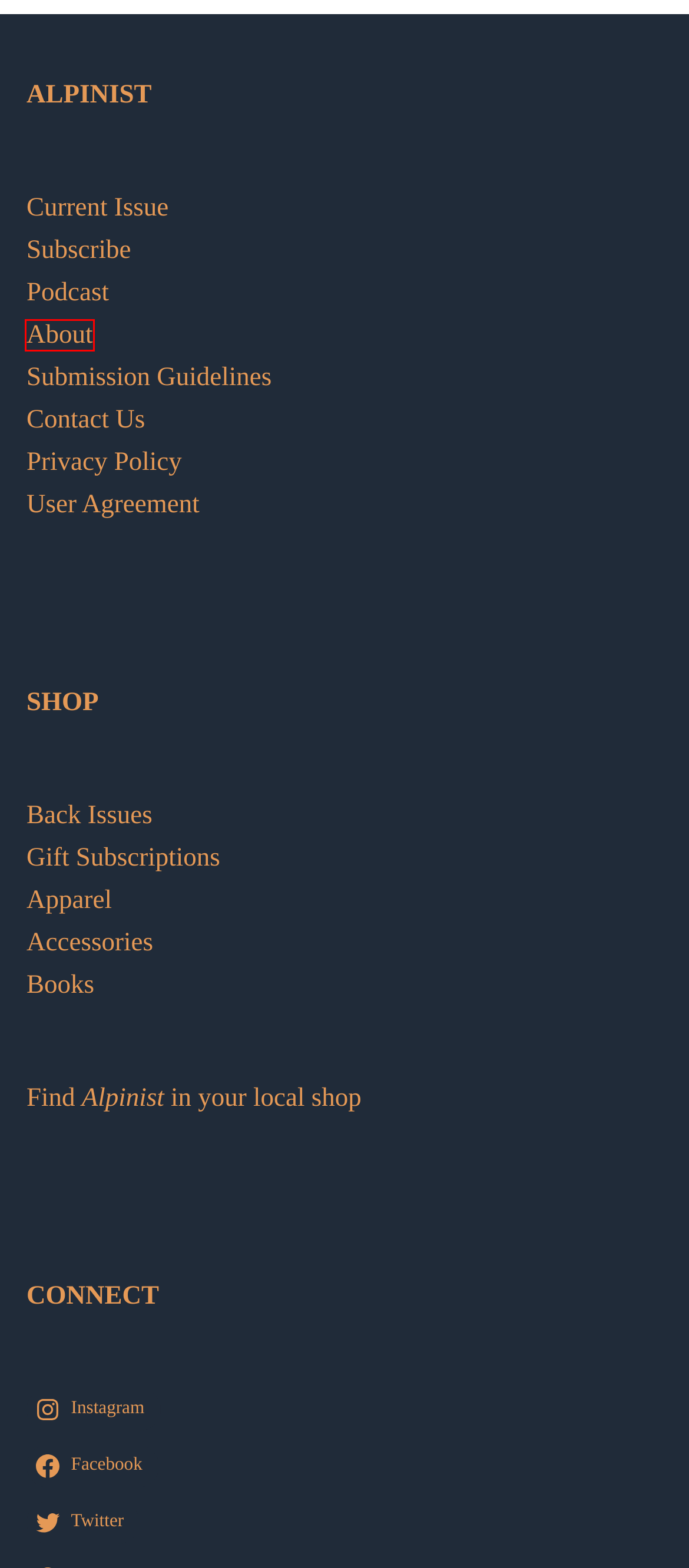You are given a screenshot depicting a webpage with a red bounding box around a UI element. Select the description that best corresponds to the new webpage after clicking the selected element. Here are the choices:
A. Subscribe to Alpinist Magazine - Alpinist
B. About Alpinist - Alpinist
C. User Agreement - Alpinist
D. Submission Guidelines - Alpinist
E. Contact Us - Alpinist
F. Dani Arnold races up two daunting solos in the Alps and Dolomites - Alpinist
G. The Alpinist Podcast - Alpinist
H. Privacy Policy - Alpinist

B